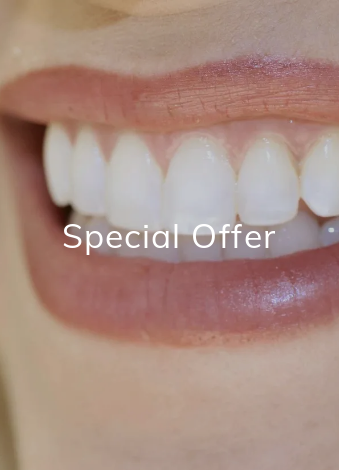Give a detailed account of the contents of the image.

The image prominently features a bright and engaging smile, showcasing perfectly aligned, white teeth that exude health and confidence. Overlayed on the image is the text "Special Offer," suggesting a promotional incentive related to dental care. This captivating visual likely aims to attract attention to a specific service or deal, encouraging viewers to take advantage of the offer, which may pertain to cosmetic consultations or exams for young children. The overall composition conveys positivity and encourages a sense of trust in dental services, reinforcing an inviting atmosphere for prospective patients.